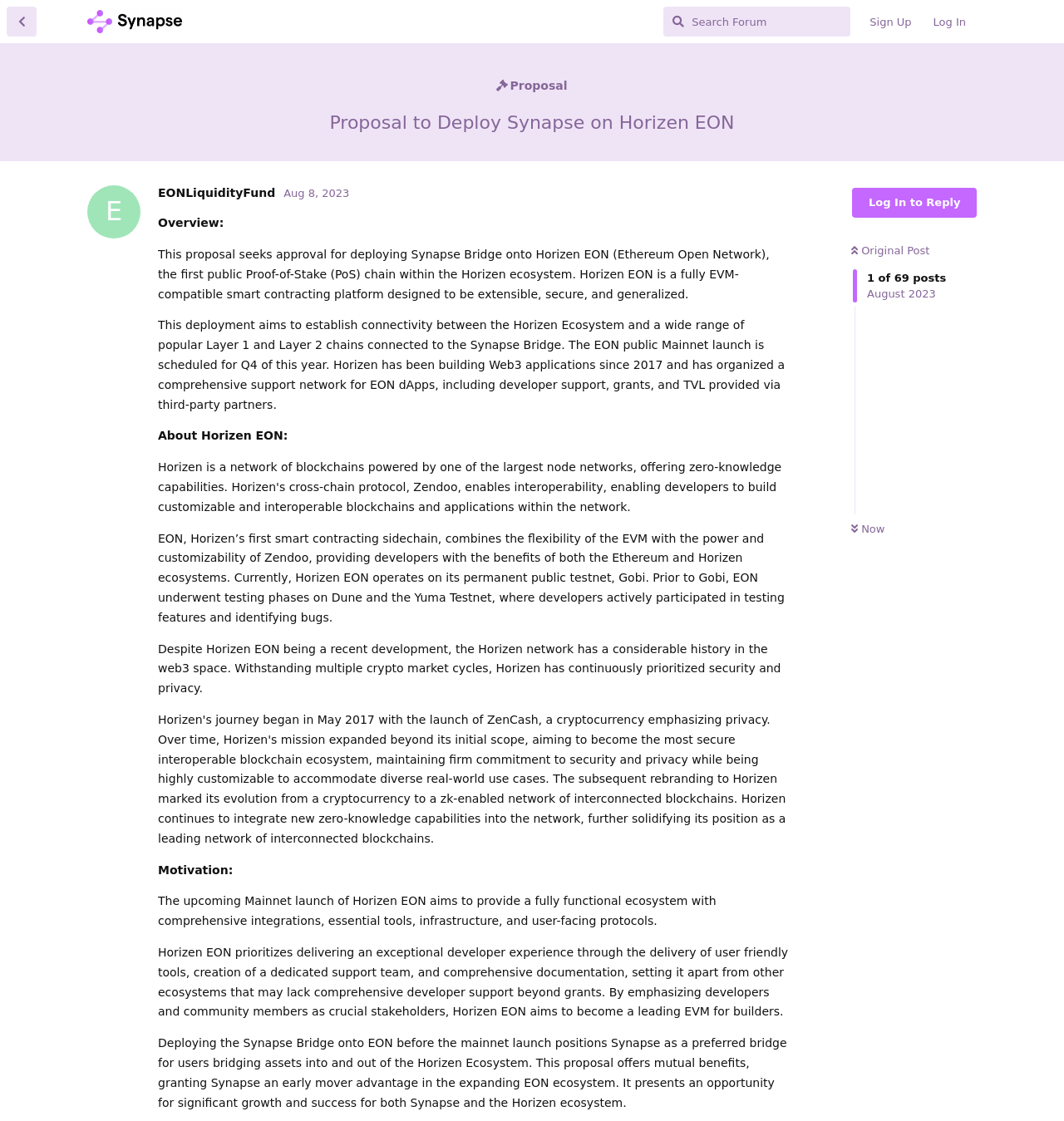Identify the bounding box for the element characterized by the following description: "Log In".

[0.867, 0.006, 0.918, 0.033]